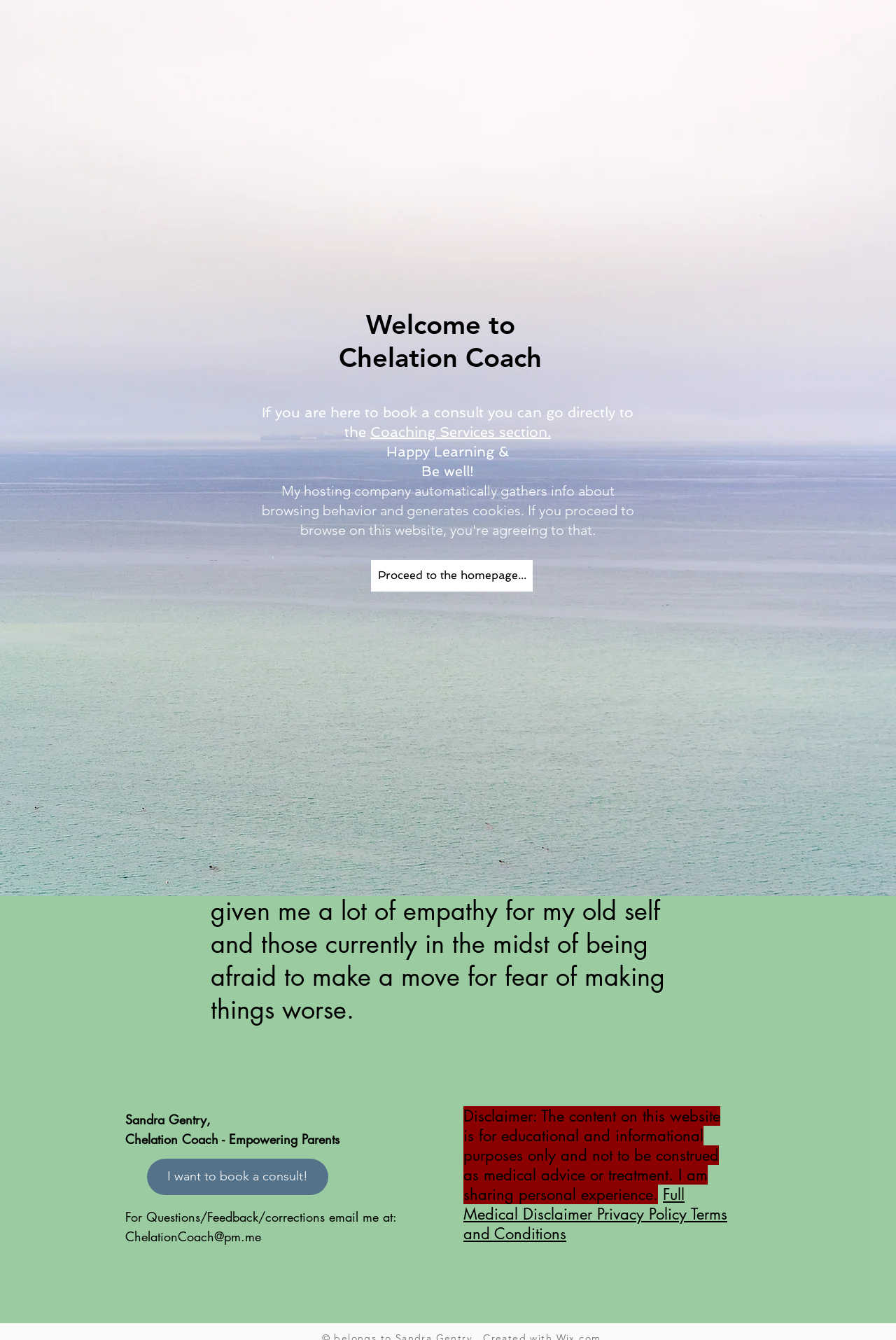Please specify the bounding box coordinates of the area that should be clicked to accomplish the following instruction: "Proceed to the homepage". The coordinates should consist of four float numbers between 0 and 1, i.e., [left, top, right, bottom].

[0.414, 0.418, 0.595, 0.441]